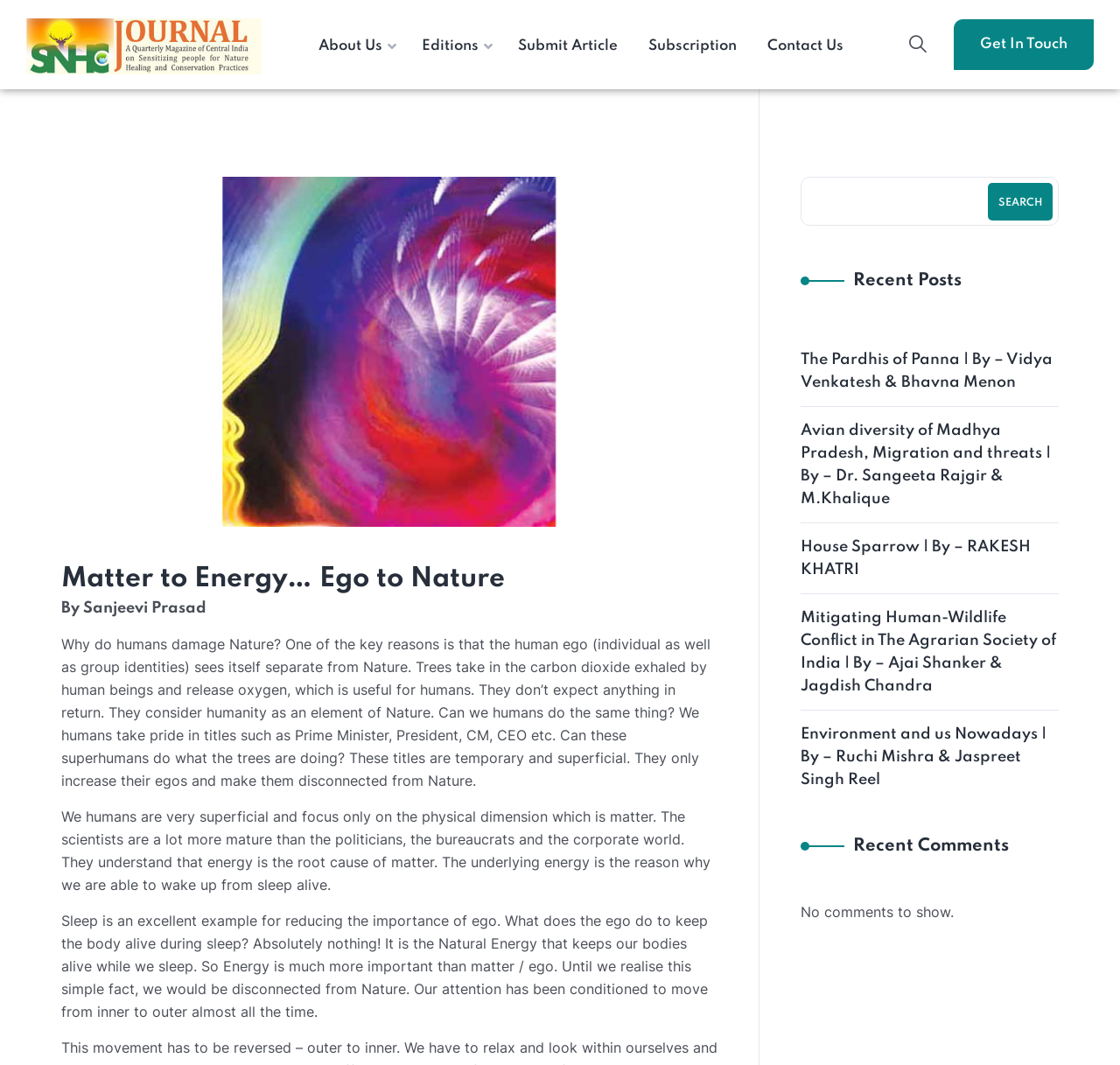Describe every aspect of the webpage comprehensively.

The webpage is a journal article page with a focus on environmental topics. At the top, there is a header section with a logo image and a link to "SNHC Journal" on the left, and a navigation menu with links to "About Us", "Editions", "Submit Article", "Subscription", and "Contact Us" on the right. There is also a search bar with a "Search" button at the top right corner.

Below the header section, there is a main article with a heading "Matter to Energy… Ego to Nature" and a subheading "By Sanjeevi Prasad". The article discusses the relationship between humans and nature, highlighting how humans damage nature due to their ego and separation from nature. The article also explores the importance of energy over matter and how humans can learn from nature.

To the right of the article, there is a section with links to recent posts, including articles on various environmental topics such as avian diversity, human-wildlife conflict, and the environment. Below this section, there is a heading "Recent Comments" with a message indicating that there are no comments to show.

Throughout the page, there are no prominent images, but there are icons and buttons, such as a button with a search icon and a button with a "Get In Touch" link. The overall layout is organized, with clear headings and concise text, making it easy to navigate and read.